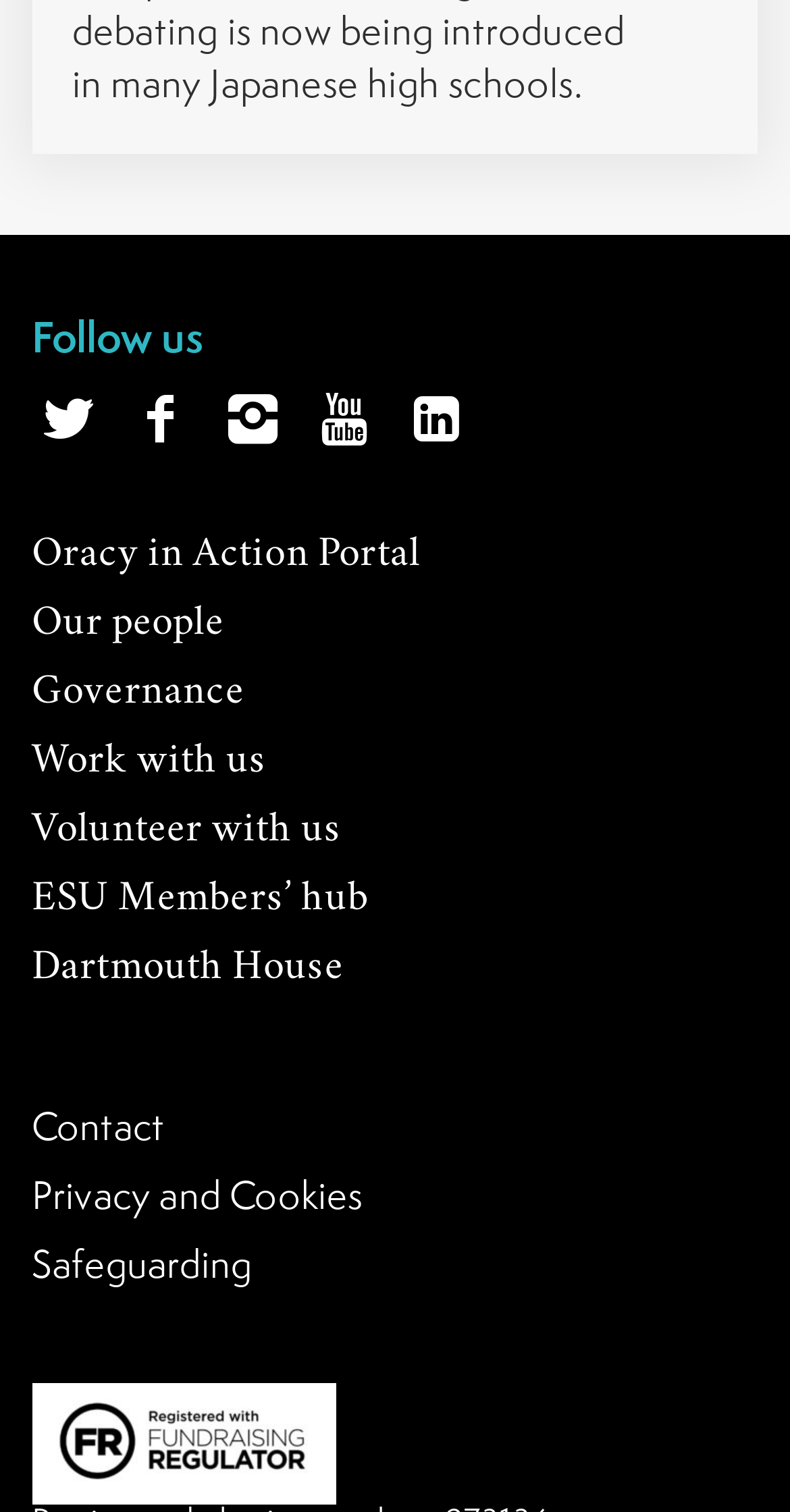Indicate the bounding box coordinates of the clickable region to achieve the following instruction: "Visit Oracy in Action Portal."

[0.04, 0.357, 0.532, 0.381]